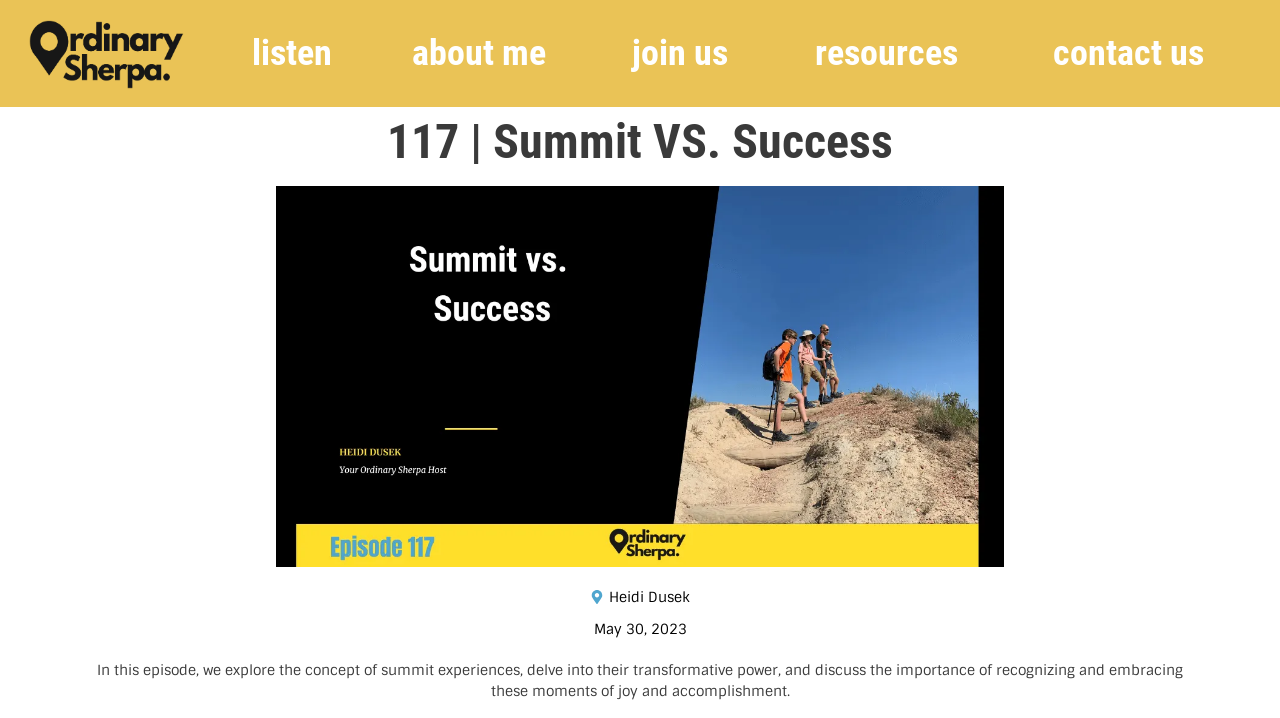Detail the features and information presented on the webpage.

The webpage appears to be a podcast episode page, with a focus on the concept of summit experiences. At the top, there are six links aligned horizontally, including "listen", "about me", "join us", "resources", and "contact us". 

Below these links, there is a large heading that reads "117 | Summit VS. Success - Ordinary Sherpa". 

To the right of the heading, there is an image depicting a family experiencing a summit, which takes up a significant portion of the page. 

Further down, there are two links, one for the author "Heidi Dusek" and another for the publication date "May 30, 2023", which is accompanied by a time element. 

At the very bottom of the page, there is a paragraph of text that summarizes the episode, stating that it explores the concept of summit experiences, their transformative power, and the importance of recognizing and embracing moments of joy and accomplishment.